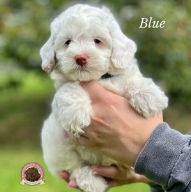Give a short answer using one word or phrase for the question:
What is the color of the background?

Soft green